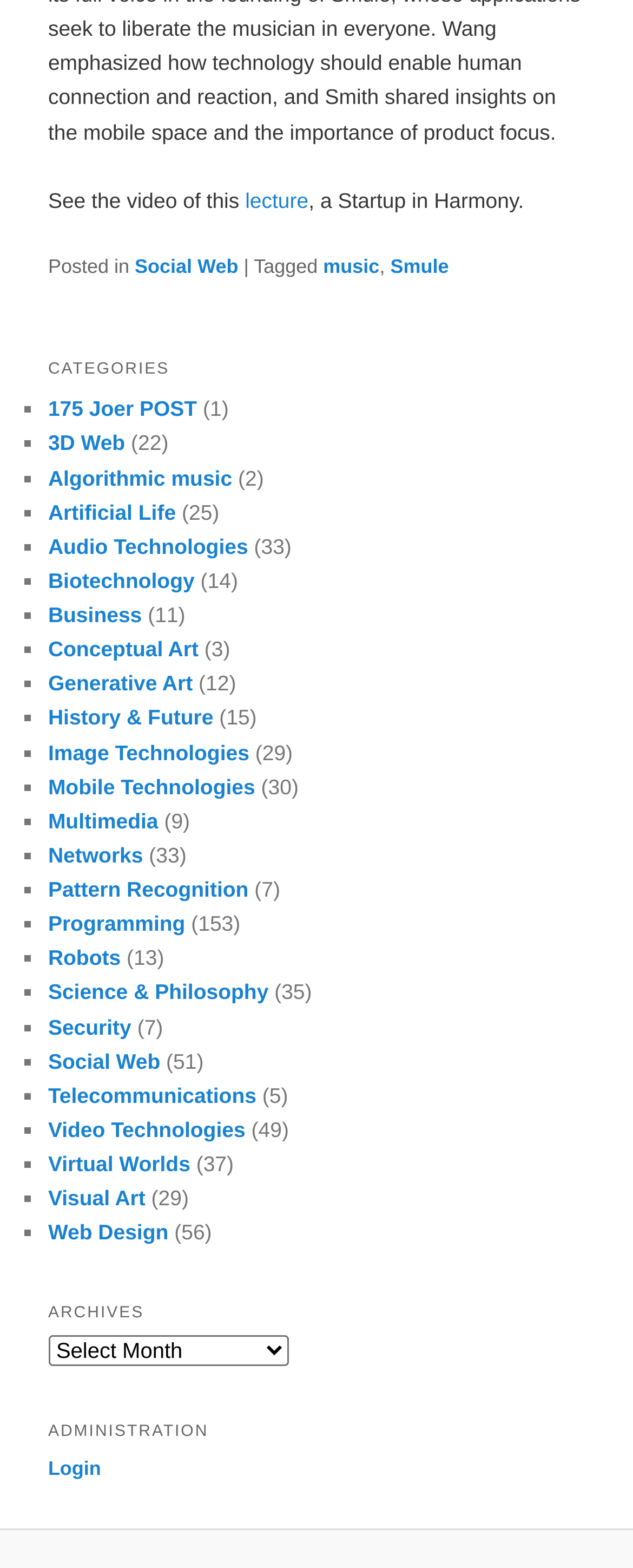Find the bounding box coordinates of the clickable region needed to perform the following instruction: "Click the Uncategorized link". The coordinates should be provided as four float numbers between 0 and 1, i.e., [left, top, right, bottom].

None